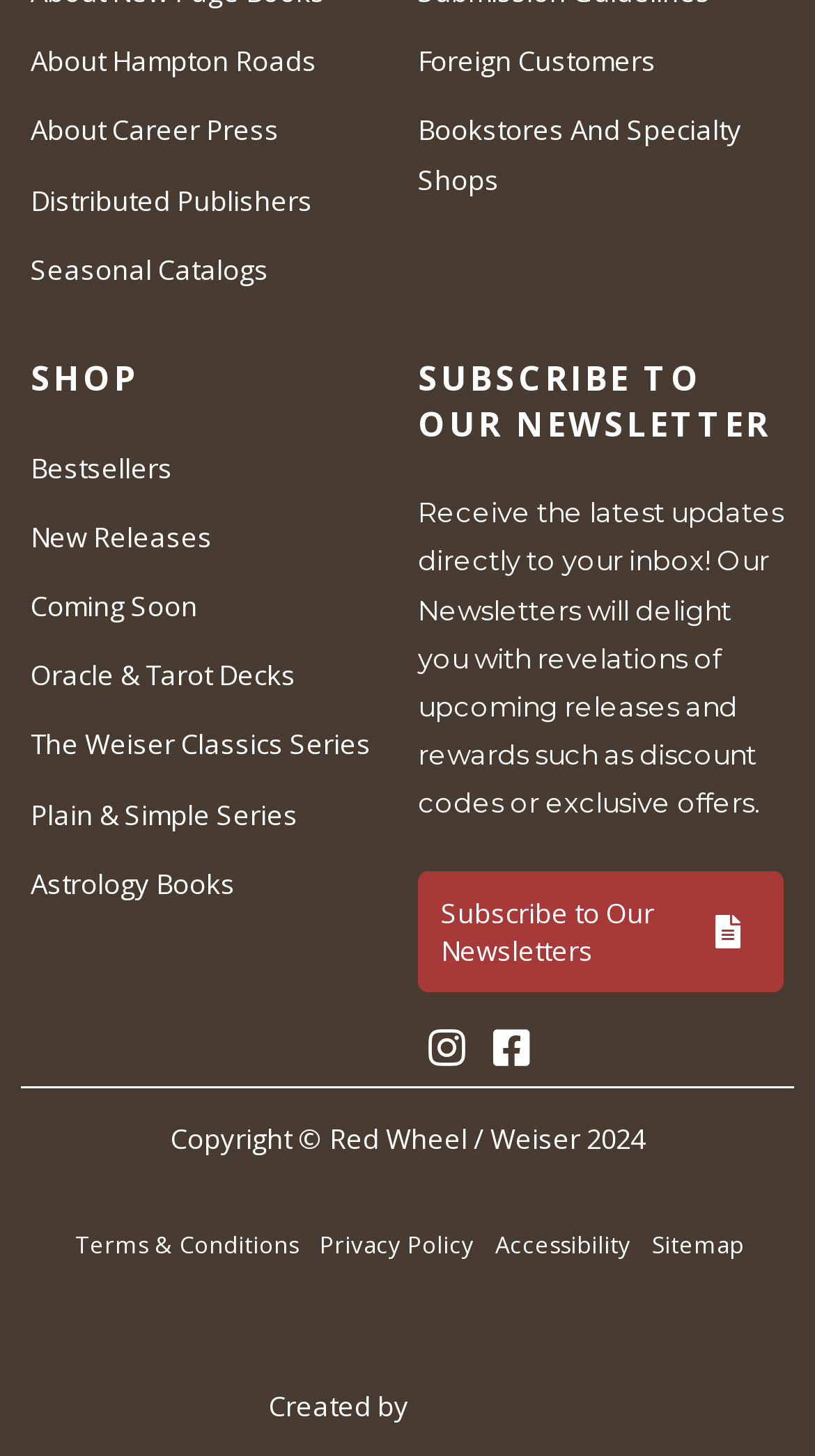Please provide a one-word or phrase answer to the question: 
How can users access the website's terms and conditions?

Through a link